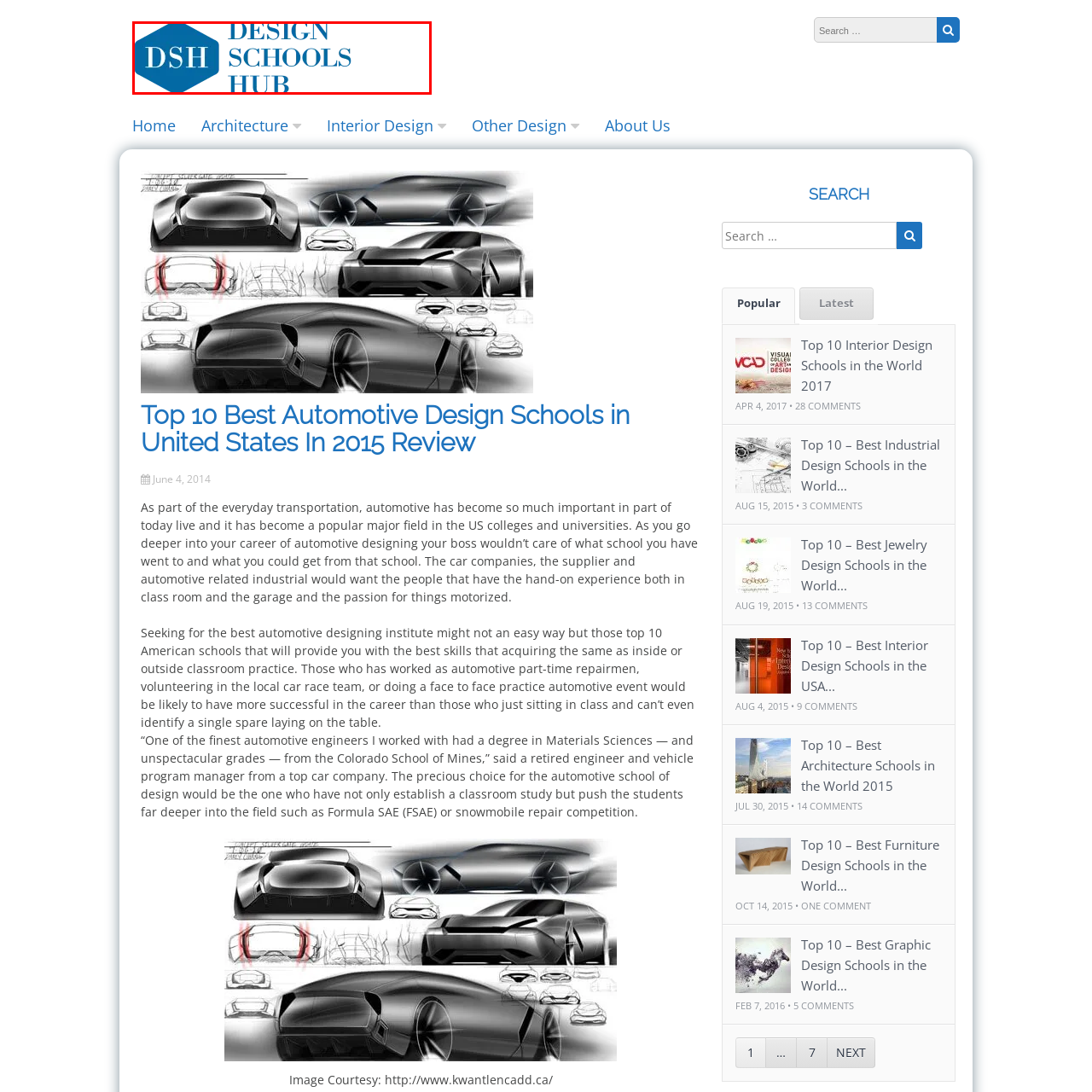Elaborate on the image enclosed by the red box with a detailed description.

The image features the logo of "Design Schools Hub," prominently showcasing the acronym "DSH" within a distinctive hexagonal shape. This logo serves as a visual identity for the website, which provides valuable insights and reviews about various design schools, focusing particularly on automotive design education. The clean and modern typography, combined with the elegant blue color, conveys a professional and inviting presence, aligning with the site's mission to guide prospective students in making informed choices about their educational pathways in design.